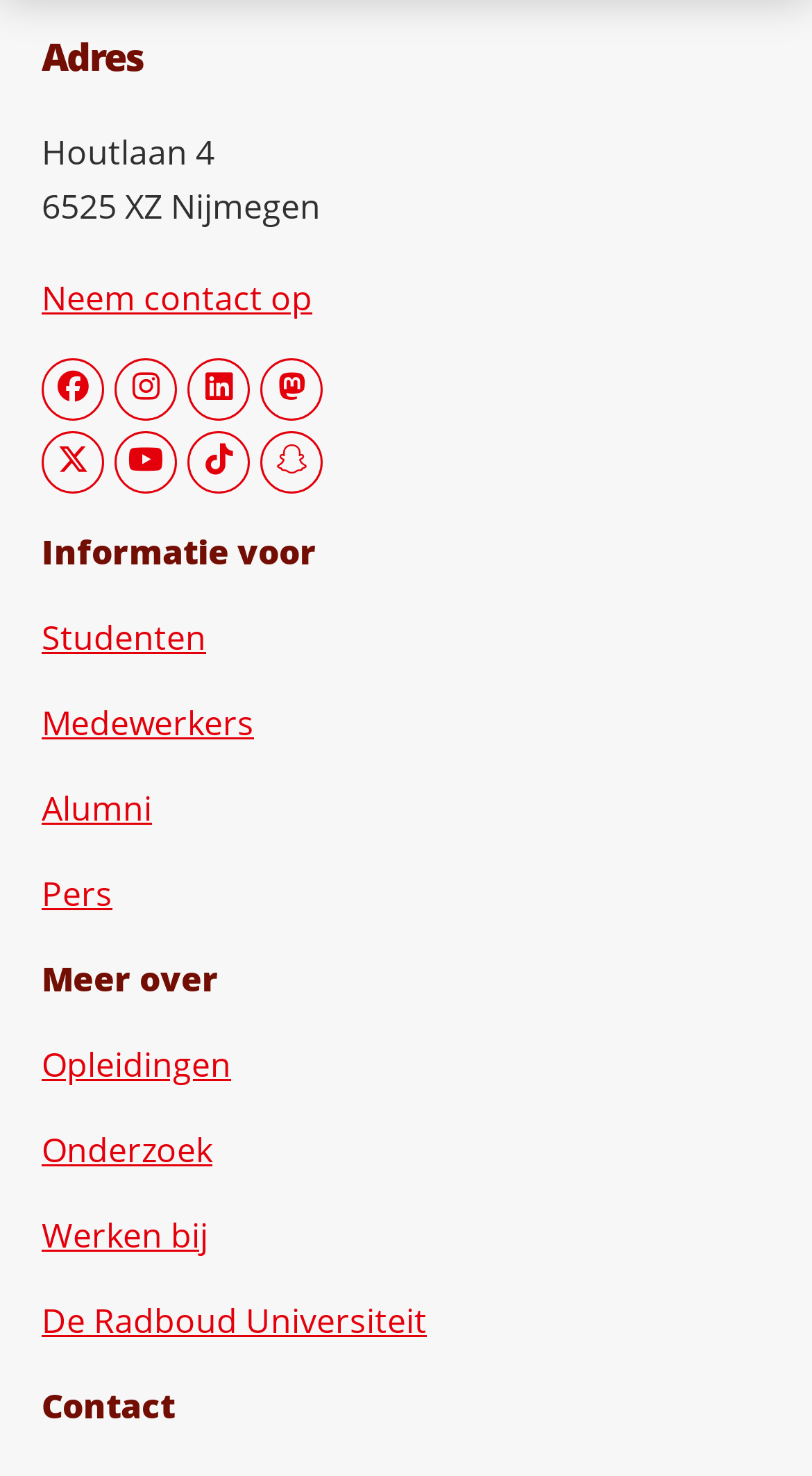Identify the bounding box coordinates for the element you need to click to achieve the following task: "Learn about Opleidingen". Provide the bounding box coordinates as four float numbers between 0 and 1, in the form [left, top, right, bottom].

[0.051, 0.703, 0.285, 0.739]